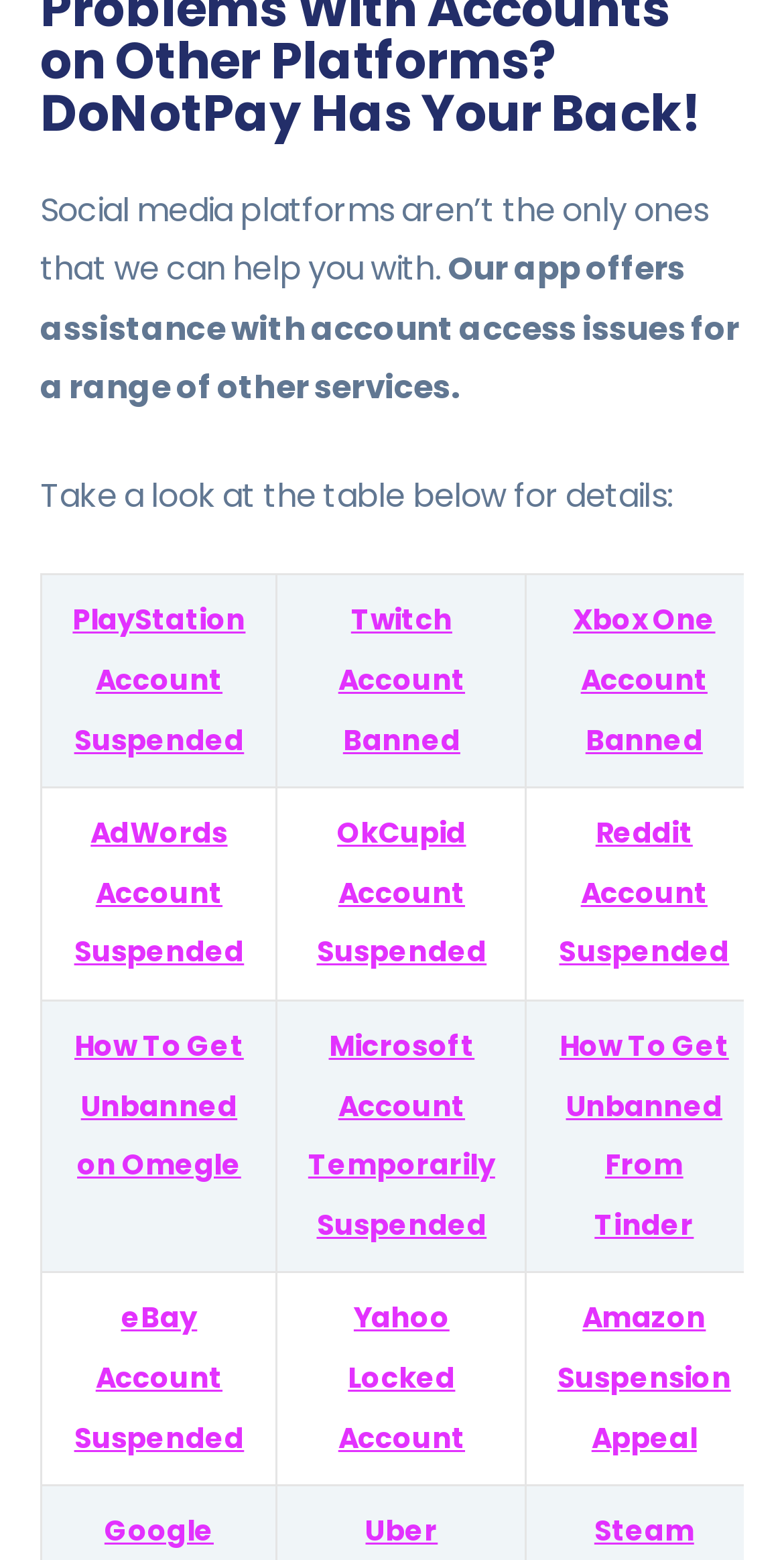Locate the UI element that matches the description Twitch Account Banned in the webpage screenshot. Return the bounding box coordinates in the format (top-left x, top-left y, bottom-right x, bottom-right y), with values ranging from 0 to 1.

[0.431, 0.385, 0.593, 0.487]